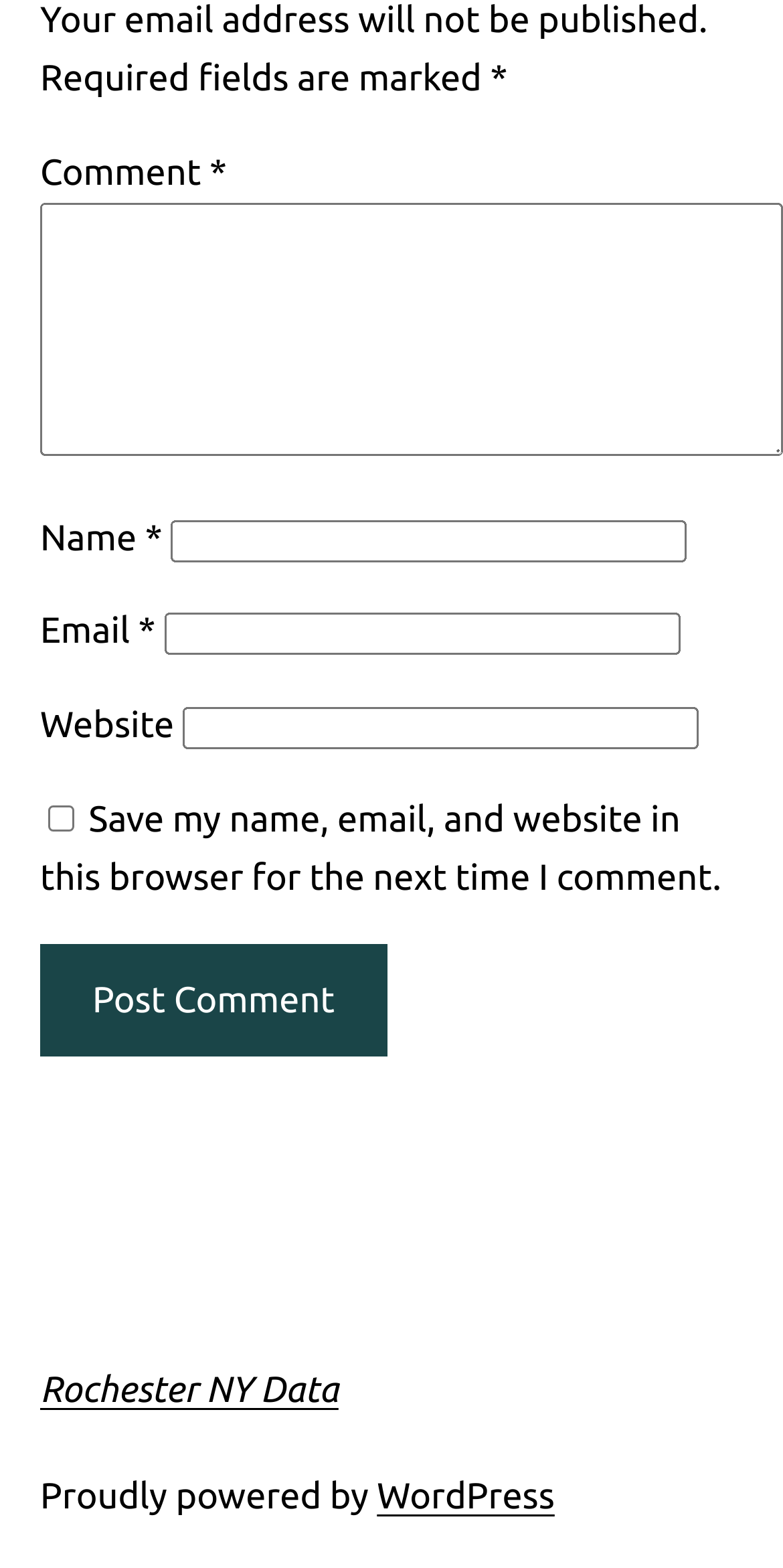How many text fields are required?
Could you please answer the question thoroughly and with as much detail as possible?

The webpage has four text fields: 'Comment', 'Name', 'Email', and 'Website'. The 'Comment', 'Name', and 'Email' fields are marked as required, indicated by an asterisk (*) symbol, while the 'Website' field is not required.